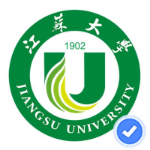Please respond to the question with a concise word or phrase:
What does the blue checkmark symbolize?

Verification or official status